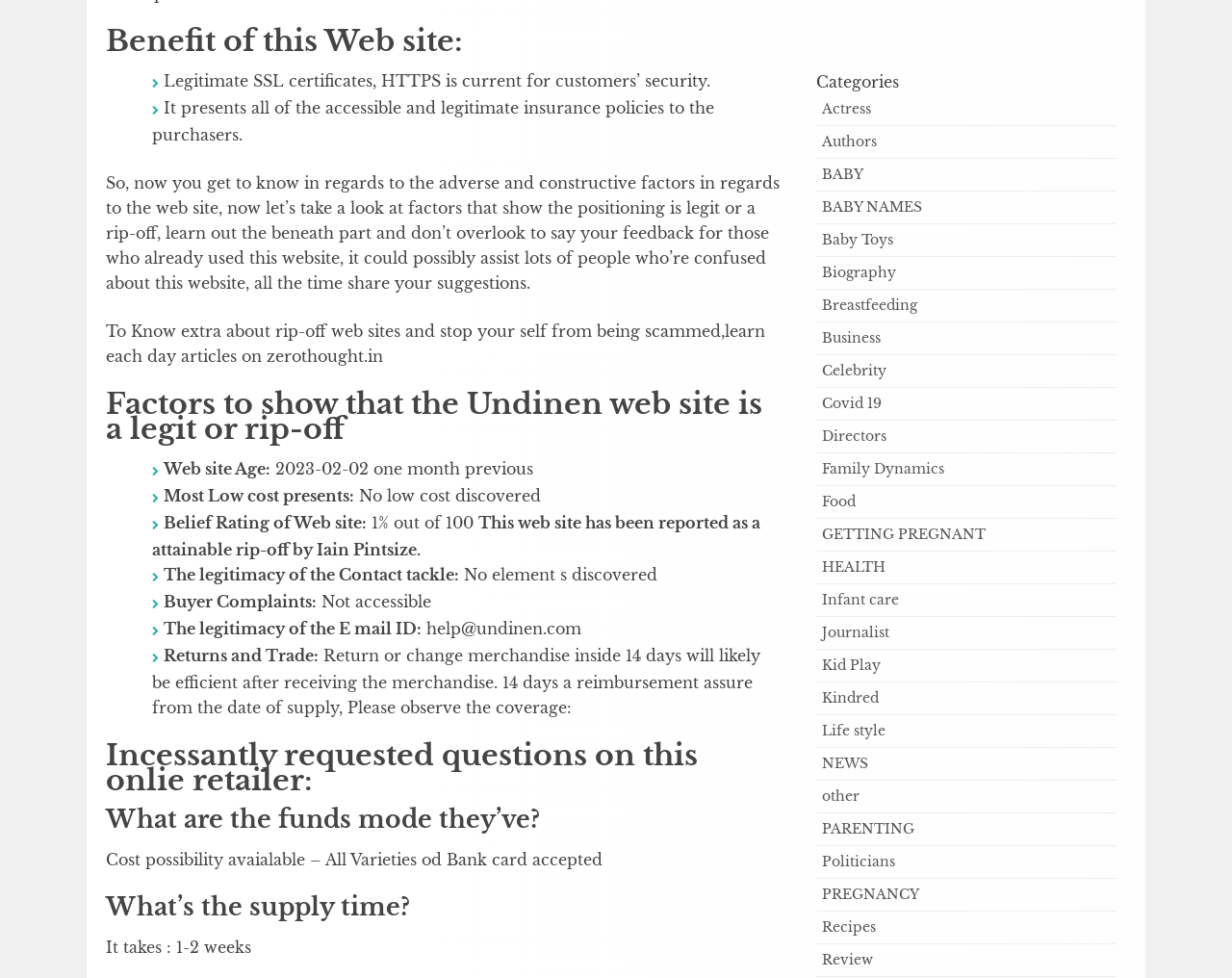Specify the bounding box coordinates for the region that must be clicked to perform the given instruction: "Read the 'Factors to show that the Undinen website is a legit or scam' section".

[0.086, 0.4, 0.635, 0.451]